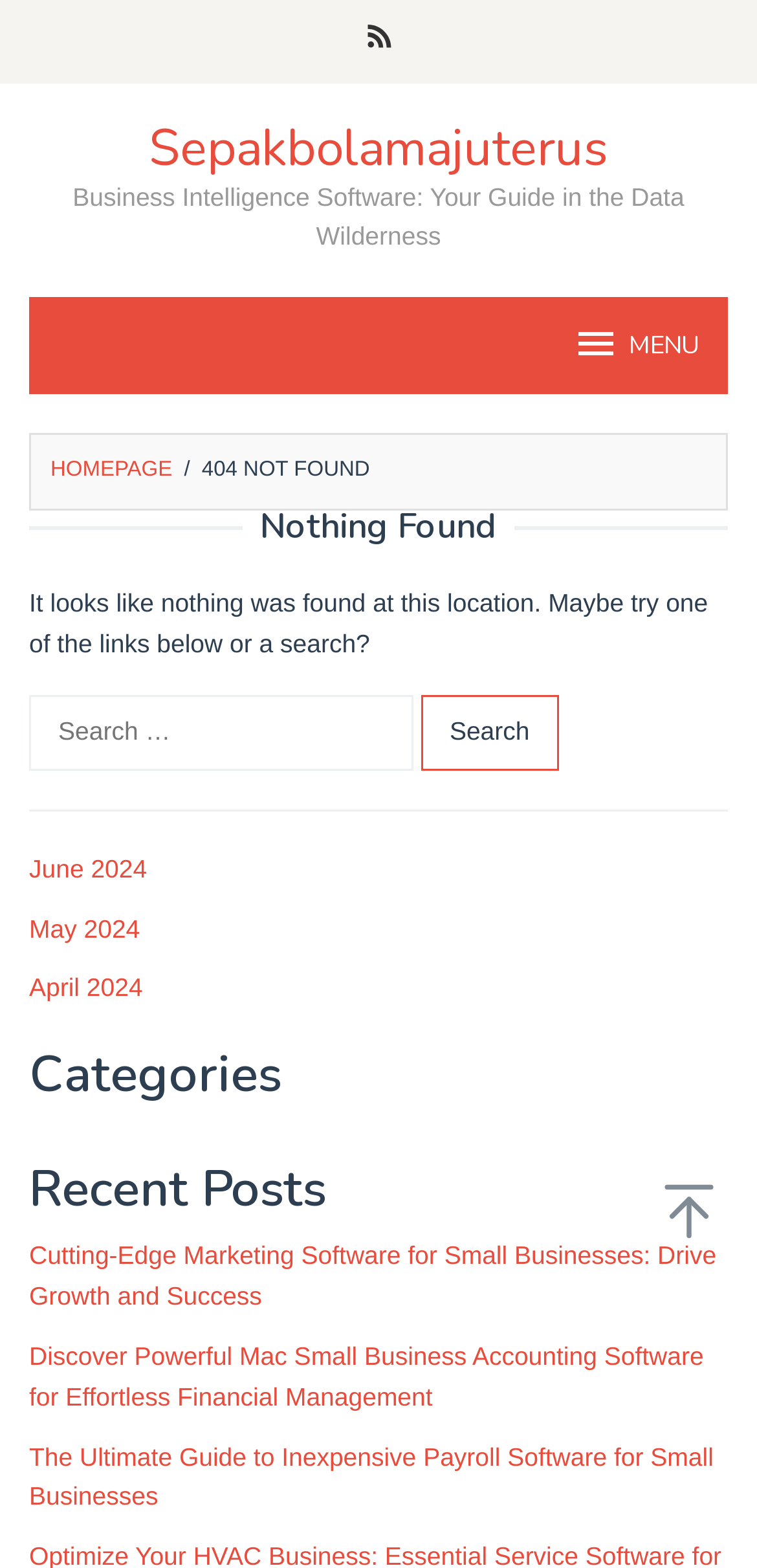Is there a category section on the page?
Respond to the question with a single word or phrase according to the image.

Yes